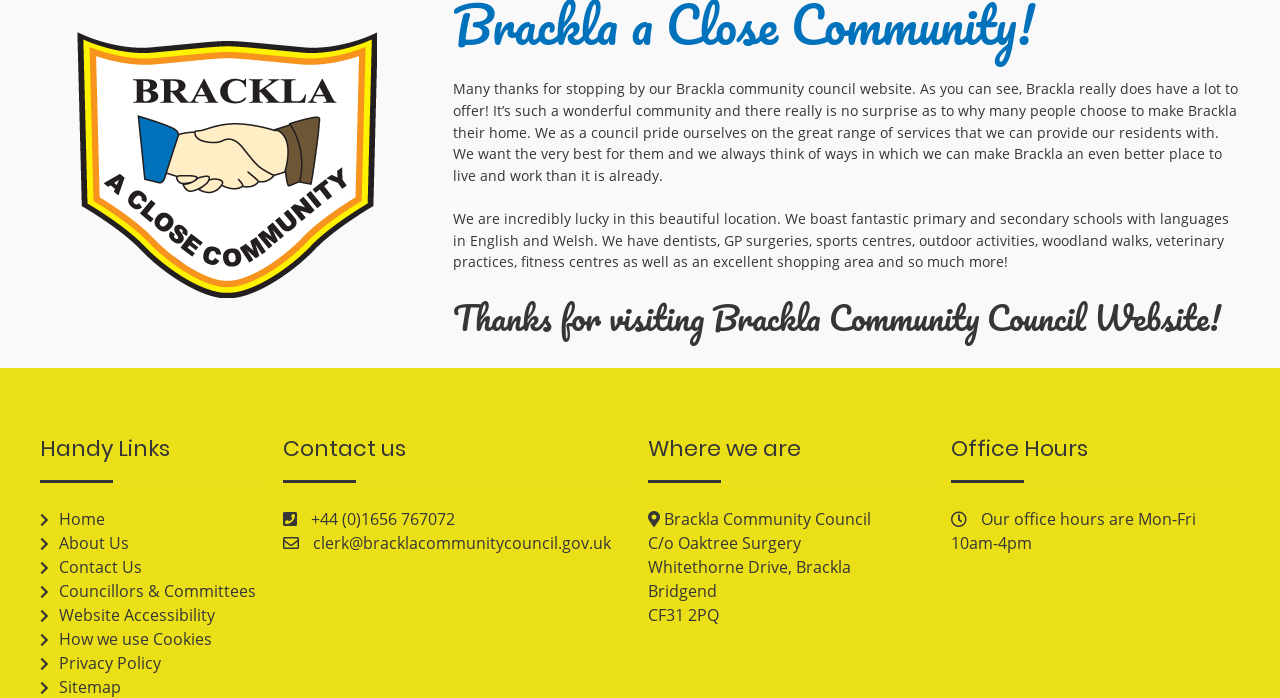Locate the bounding box coordinates of the element's region that should be clicked to carry out the following instruction: "Check the office hours". The coordinates need to be four float numbers between 0 and 1, i.e., [left, top, right, bottom].

[0.743, 0.728, 0.935, 0.794]